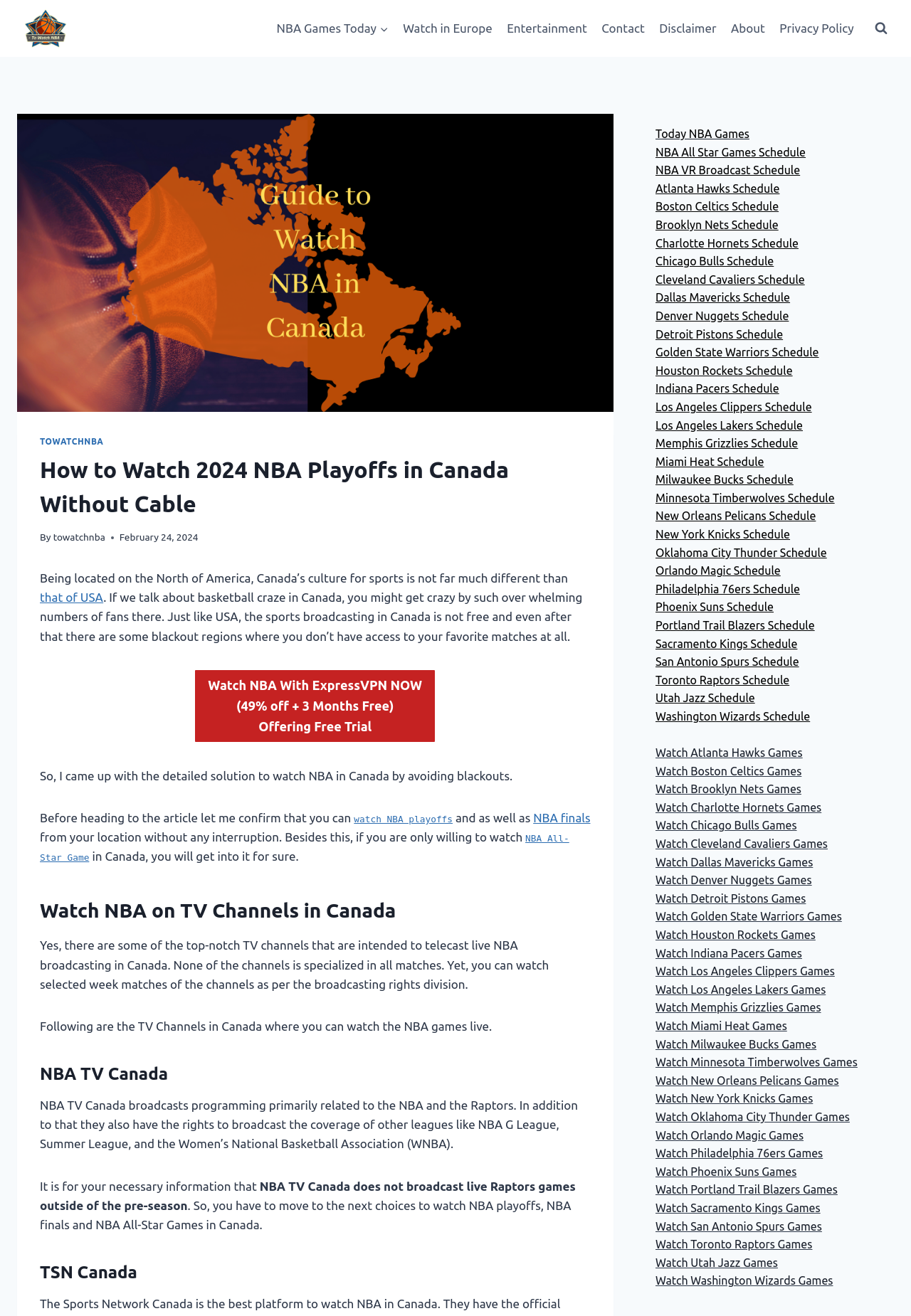Locate and generate the text content of the webpage's heading.

How to Watch 2024 NBA Playoffs in Canada Without Cable